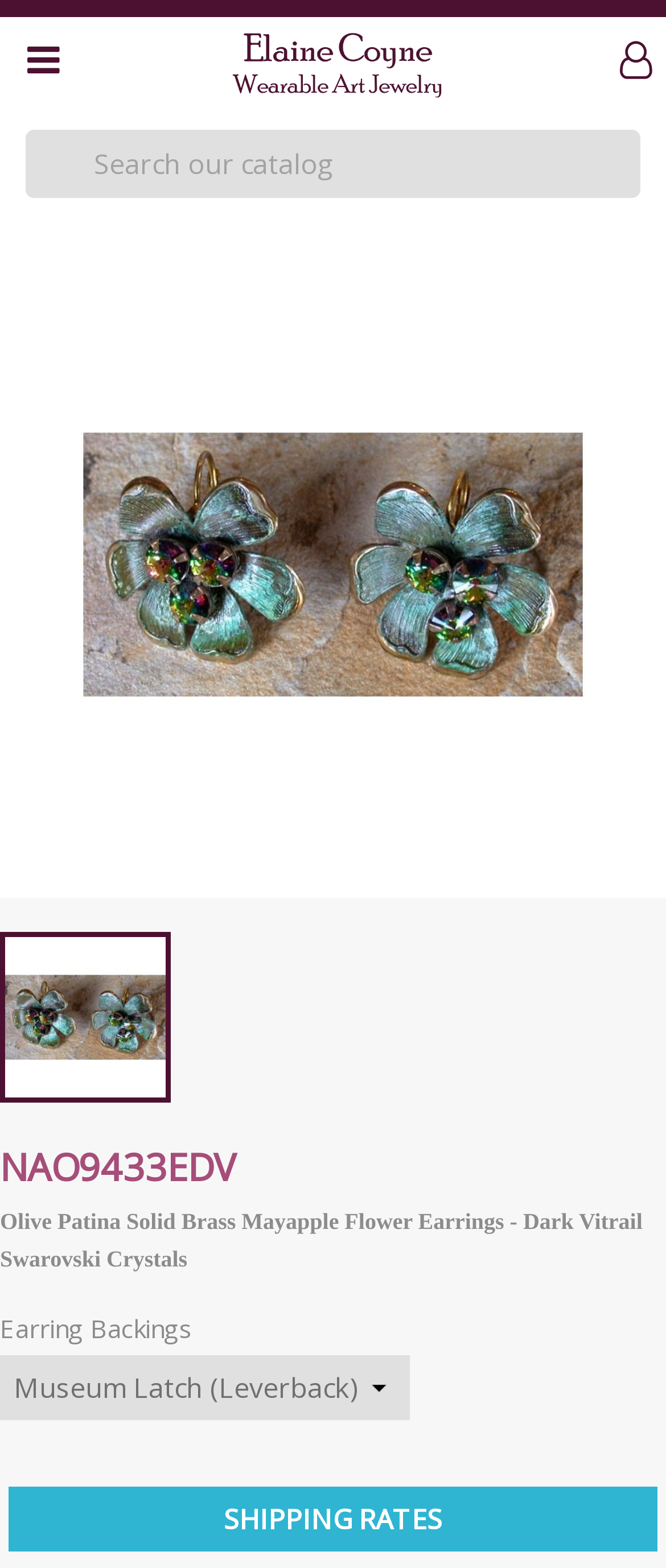What type of crystals are used in the earrings?
Please use the image to provide an in-depth answer to the question.

I inferred this answer by looking at the text 'Olive Patina Solid Brass Mayapple Flower Earrings - Dark Vitrail Swarovski Crystals' which describes the product, and noticing that it mentions Swarovski Crystals.